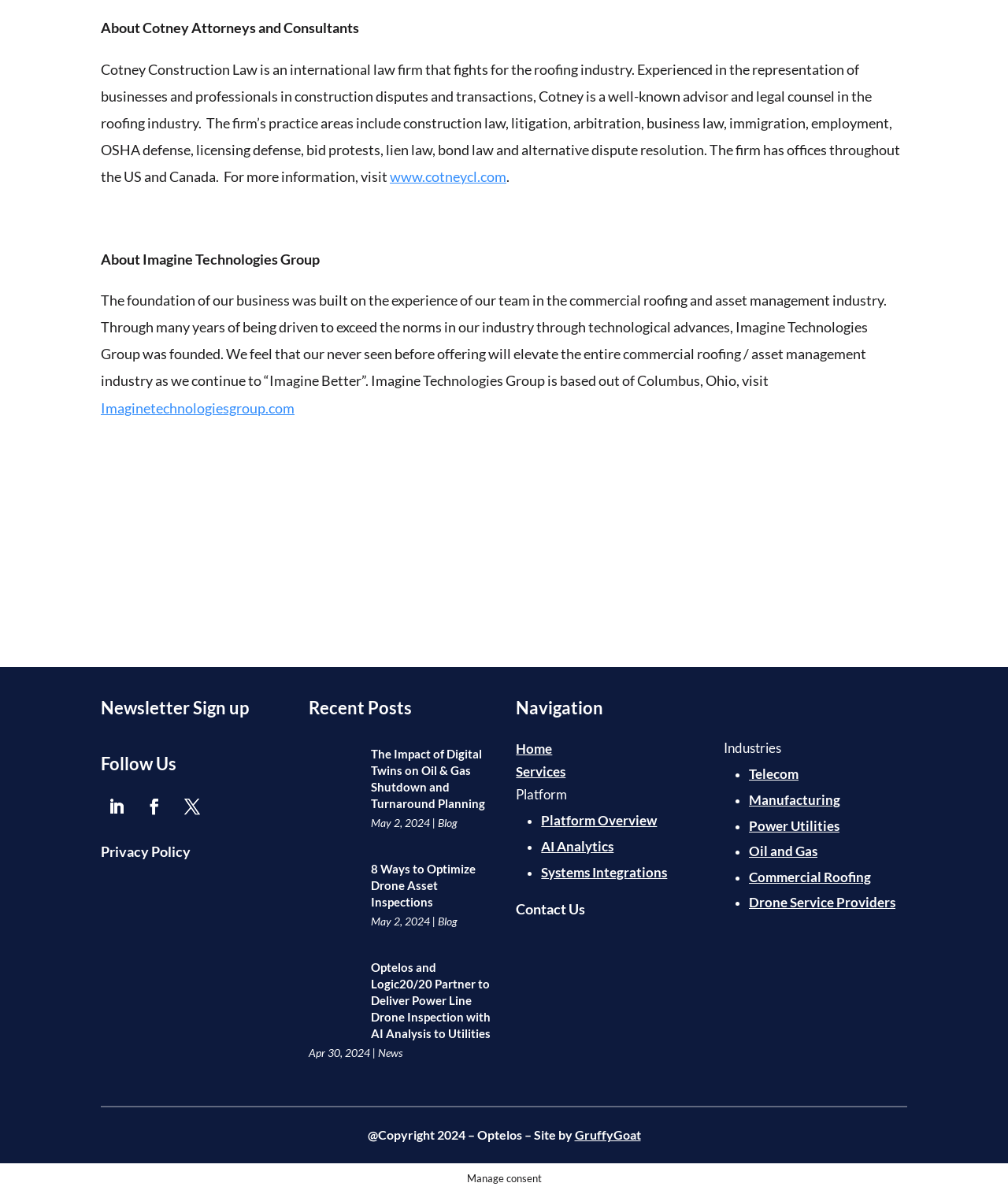Can you identify the bounding box coordinates of the clickable region needed to carry out this instruction: 'Opt-out of personalized ads'? The coordinates should be four float numbers within the range of 0 to 1, stated as [left, top, right, bottom].

None